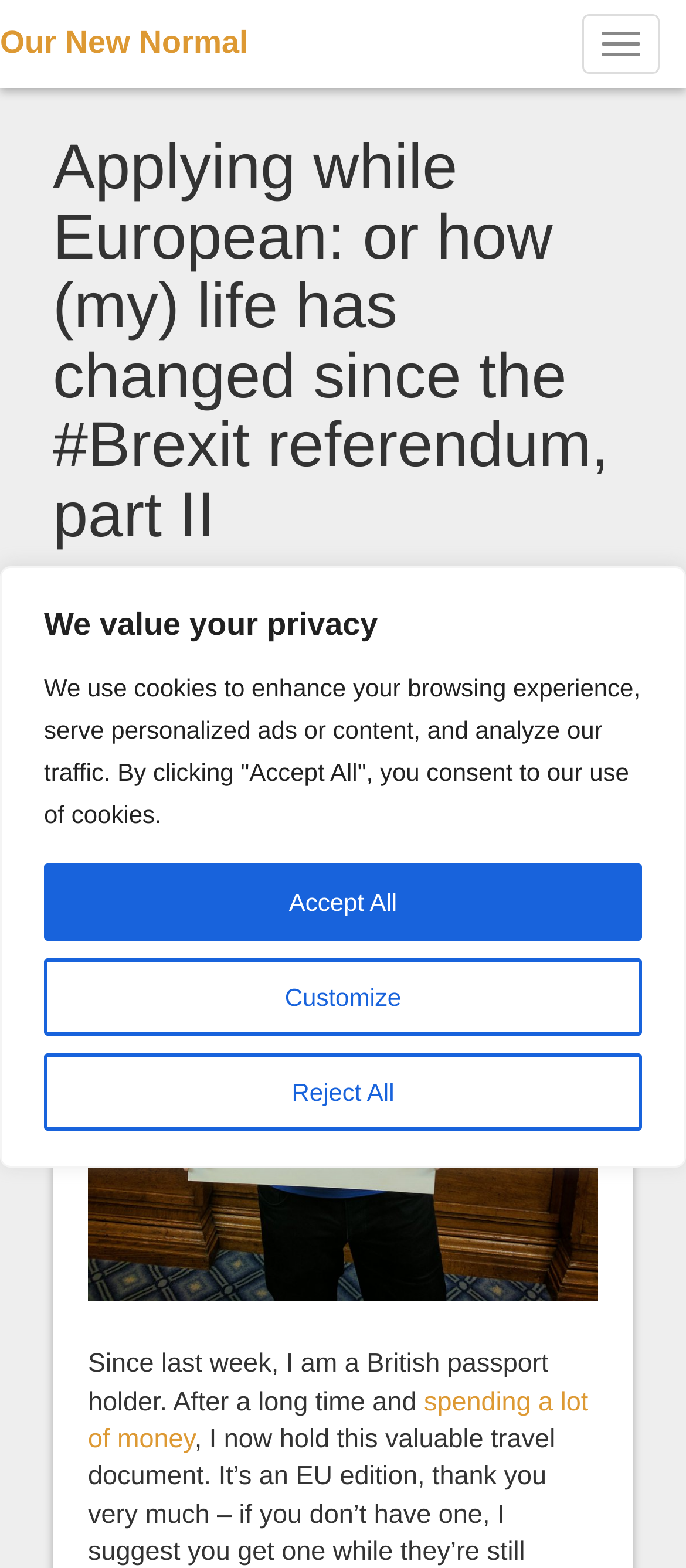Reply to the question with a single word or phrase:
What is the topic of the article?

Brexit referendum